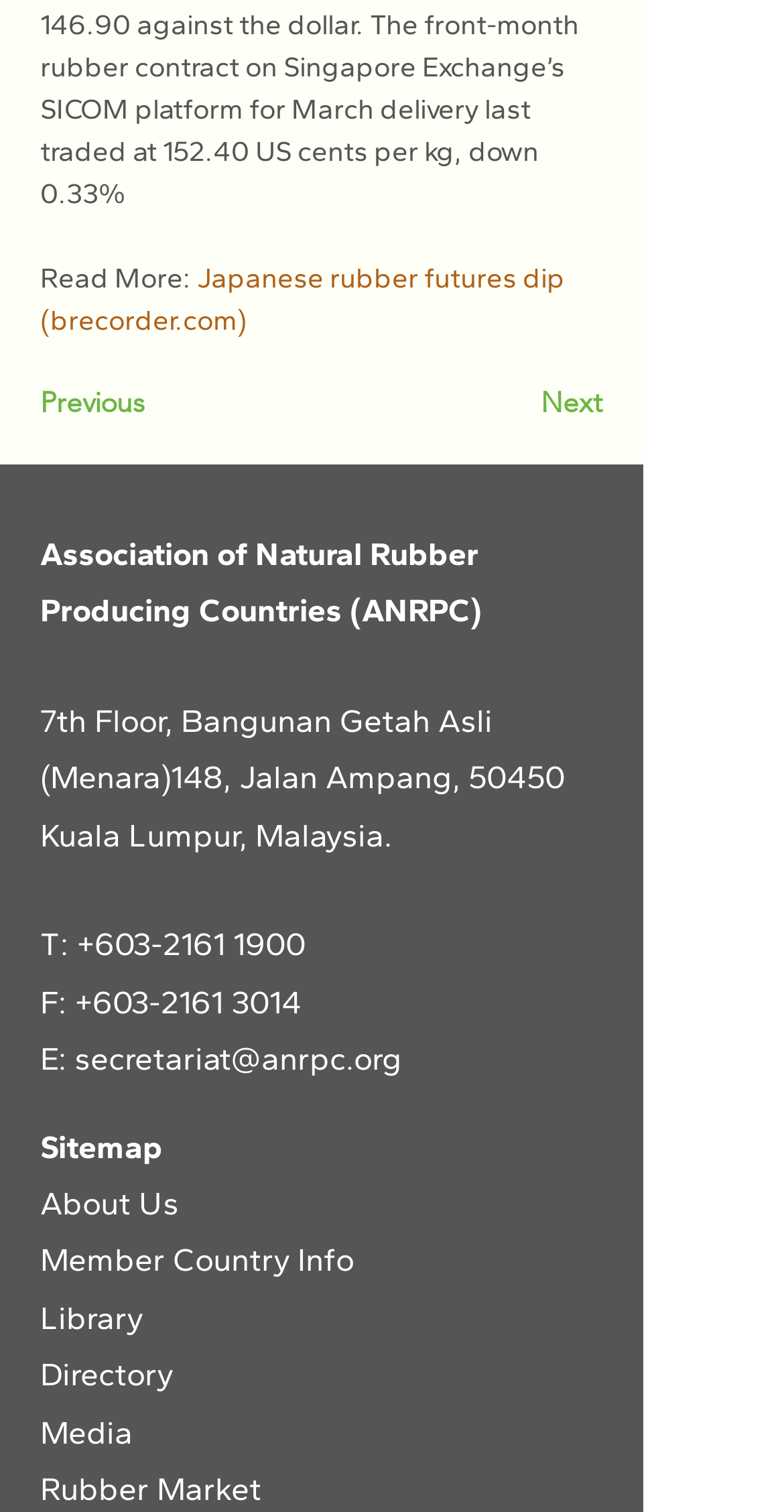What is the phone number of the Association of Natural Rubber Producing Countries? Analyze the screenshot and reply with just one word or a short phrase.

+603-2161 1900